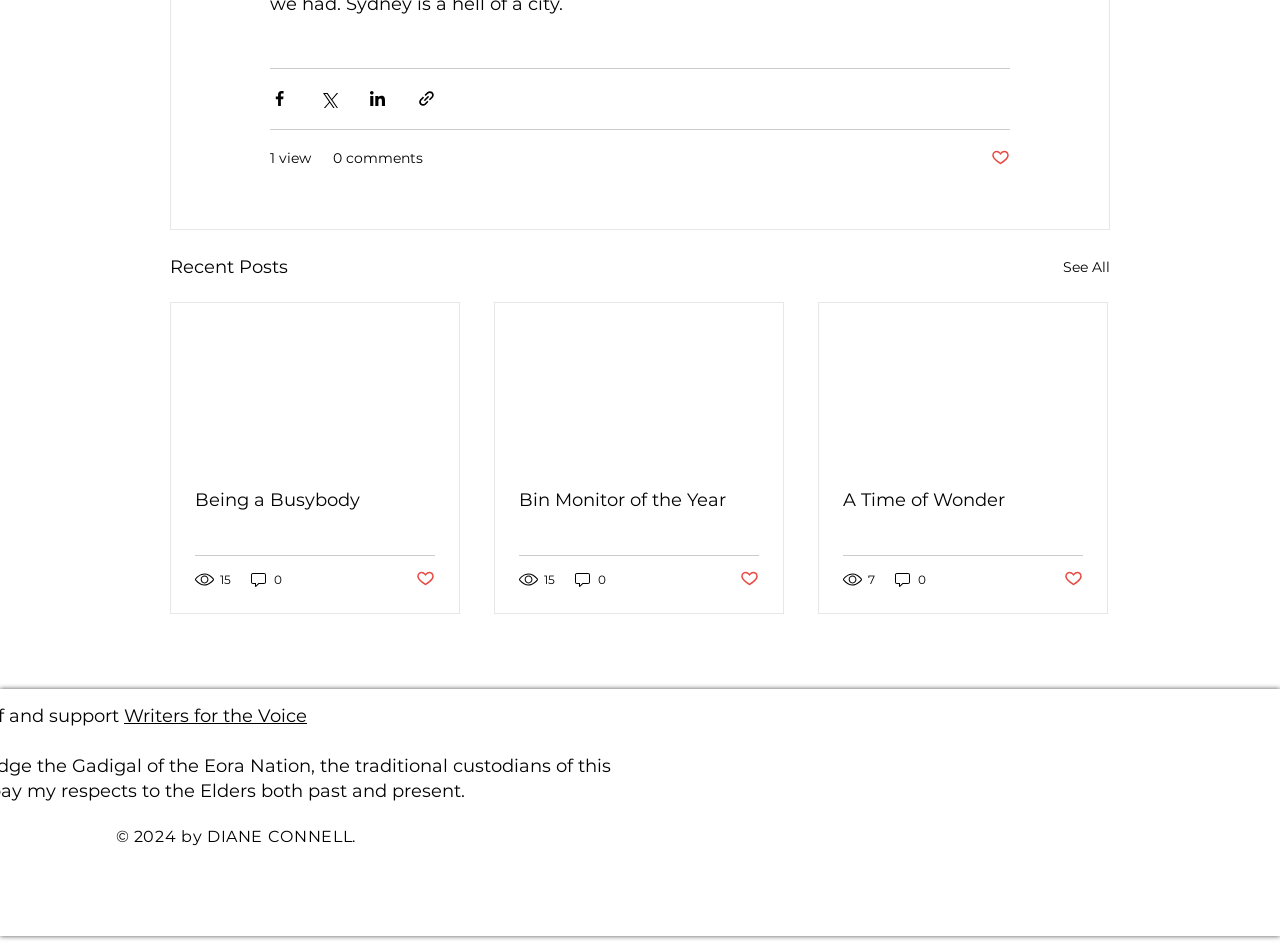How many views does the first article have?
Please look at the screenshot and answer in one word or a short phrase.

1 view